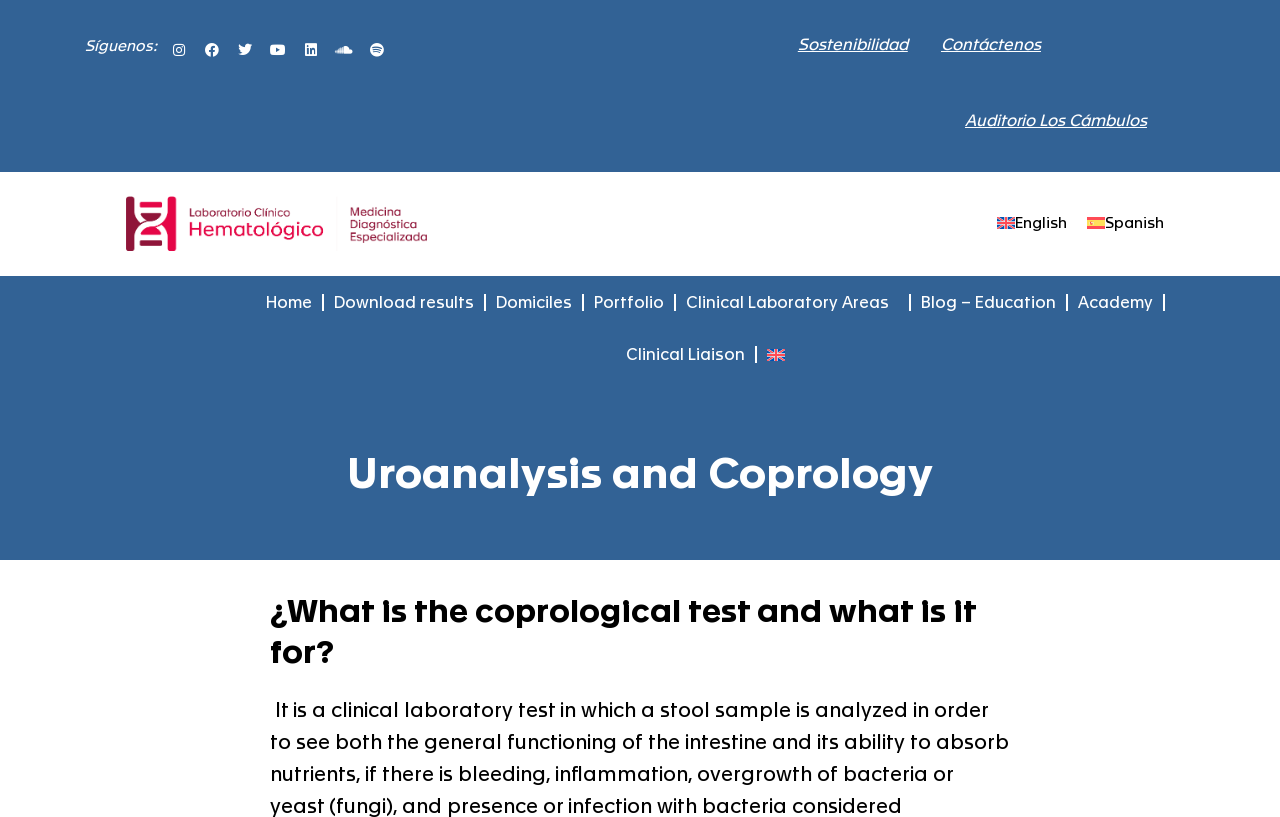Find and generate the main title of the webpage.

Uroanalysis and Coprology